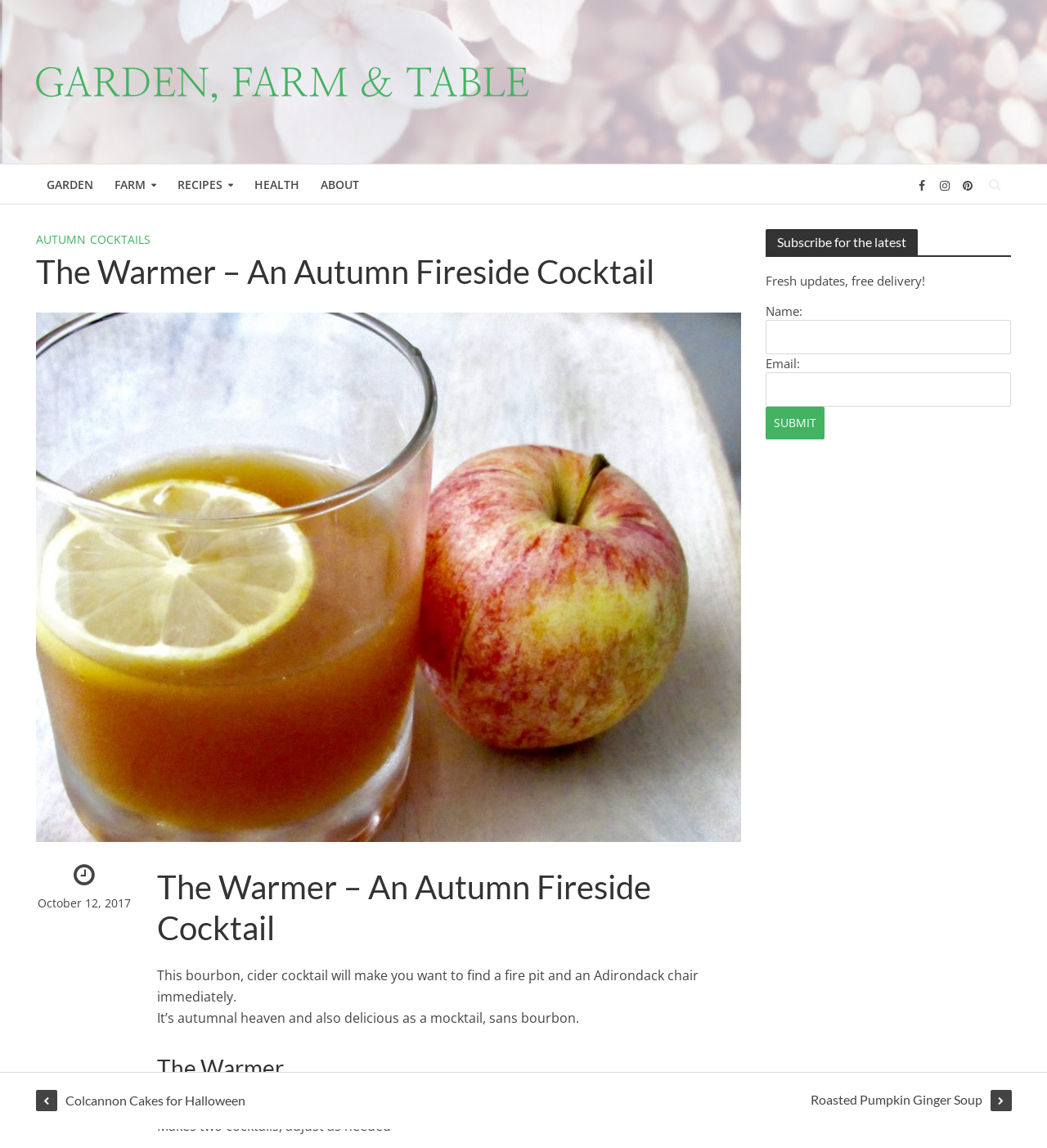Find the bounding box of the web element that fits this description: "FARM".

[0.099, 0.143, 0.159, 0.179]